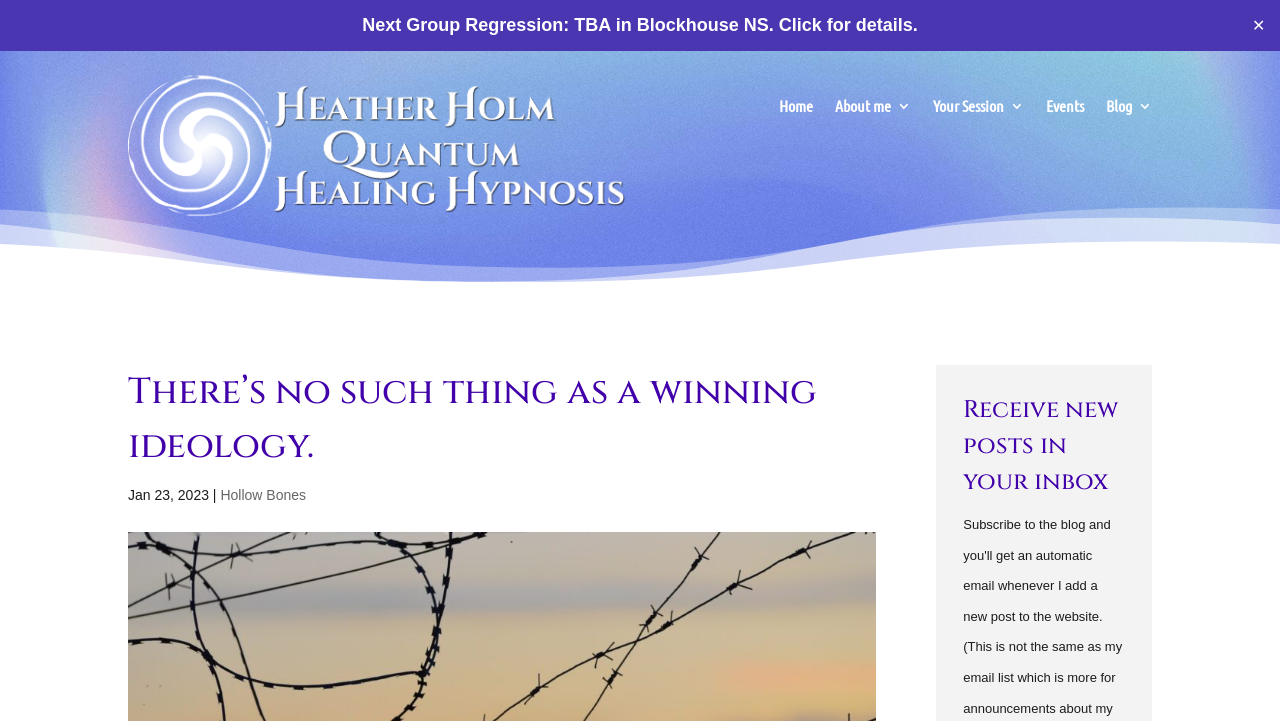Give a succinct answer to this question in a single word or phrase: 
What is the date mentioned on the webpage?

Jan 23, 2023